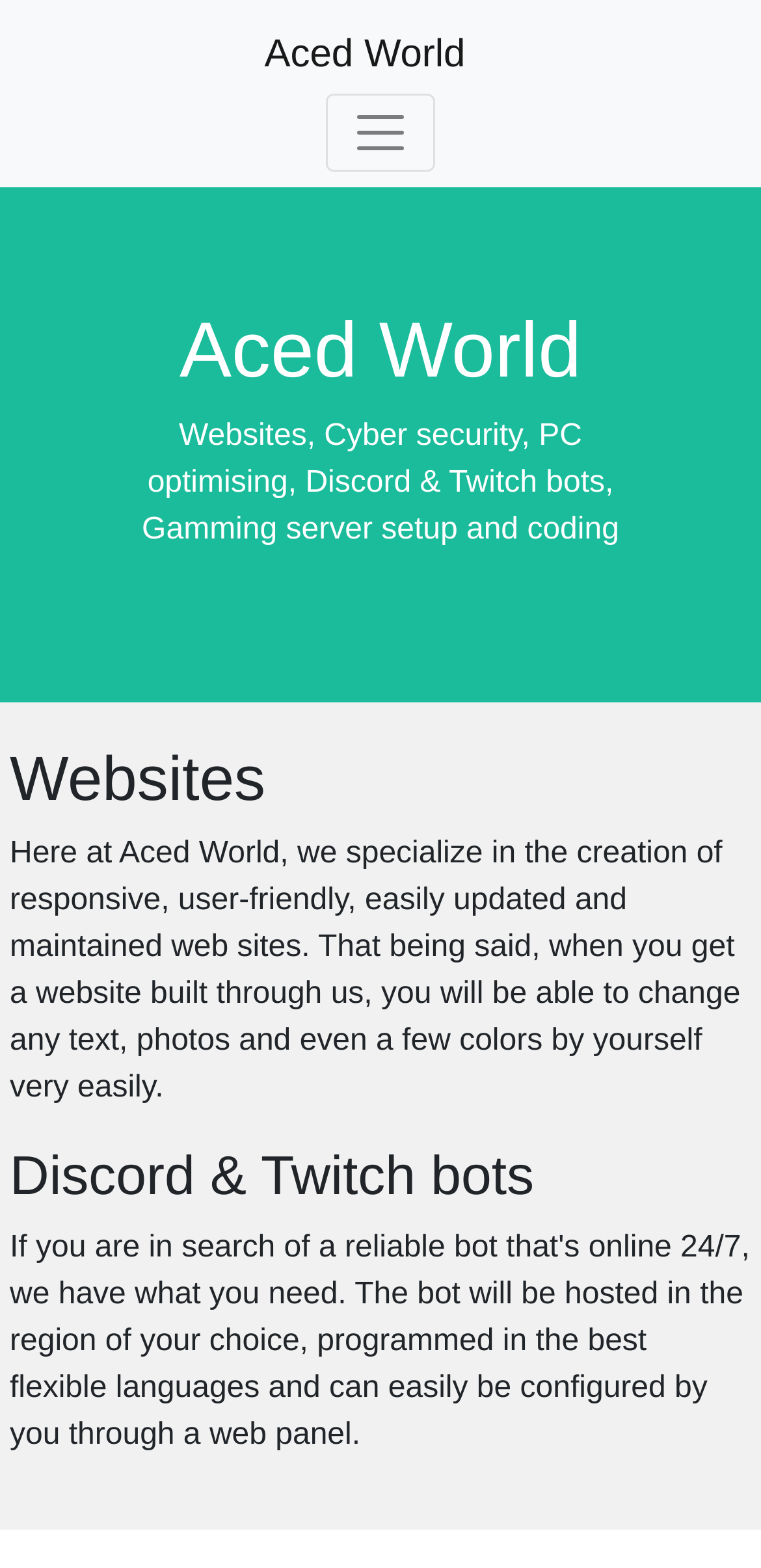Identify the bounding box coordinates for the UI element described as follows: Aced World. Use the format (top-left x, top-left y, bottom-right x, bottom-right y) and ensure all values are floating point numbers between 0 and 1.

[0.347, 0.01, 0.612, 0.06]